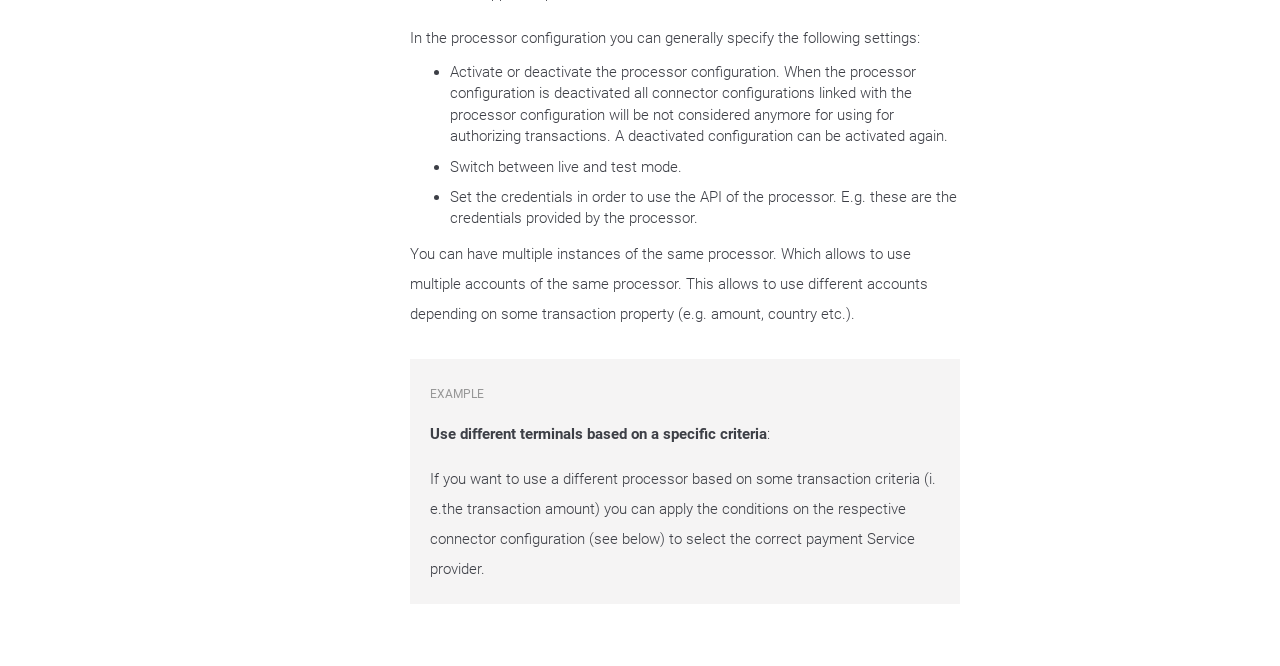Identify the bounding box coordinates of the area you need to click to perform the following instruction: "Search for something".

None